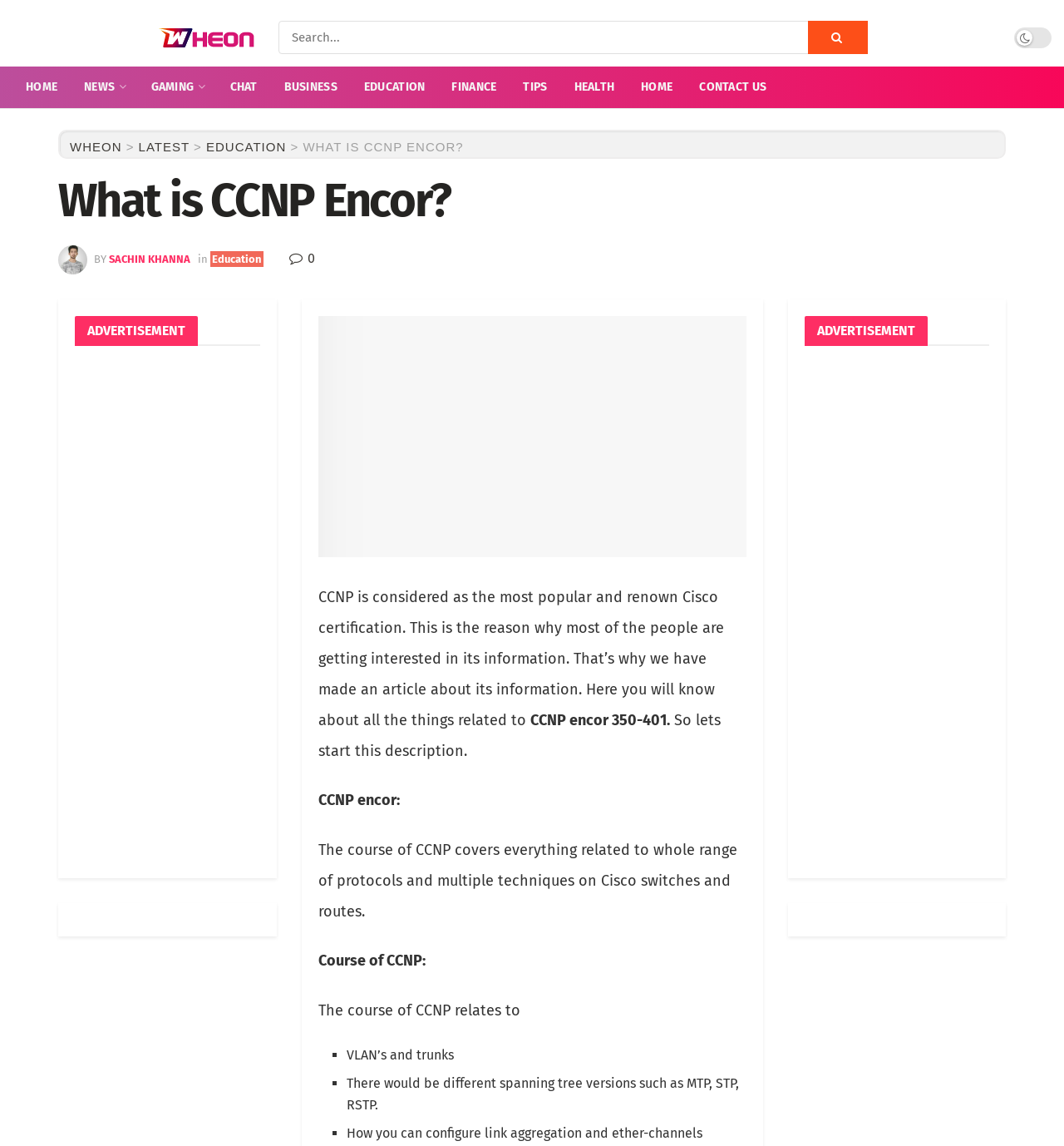Provide a thorough description of the webpage you see.

The webpage is about CCNP Encor, a renowned Cisco certification. At the top left corner, there is a logo of Wheon, accompanied by a search bar and a search button. Below the logo, there is a navigation menu with links to various categories such as HOME, NEWS, GAMING, CHAT, BUSINESS, EDUCATION, FINANCE, TIPS, and HEALTH.

On the left side of the page, there is a section with links to WHEON, LATEST, and EDUCATION. Below this section, there is a heading "What is CCNP Encor?" followed by an image of Sachin Khanna, the author of the article. The article starts with a brief introduction to CCNP Encor, explaining that it is a popular Cisco certification that many people are interested in.

The main content of the article is divided into sections, each discussing a specific aspect of CCNP Encor. The sections are separated by headings, and there are bullet points listing various topics related to CCNP, such as VLAN's and trunks, spanning tree versions, and link aggregation.

On the right side of the page, there are two advertisements, one above the other, each with a heading "ADVERTISEMENT". The advertisements are displayed in iframes.

Overall, the webpage is focused on providing information about CCNP Encor, with a clear and organized layout that makes it easy to navigate and read.